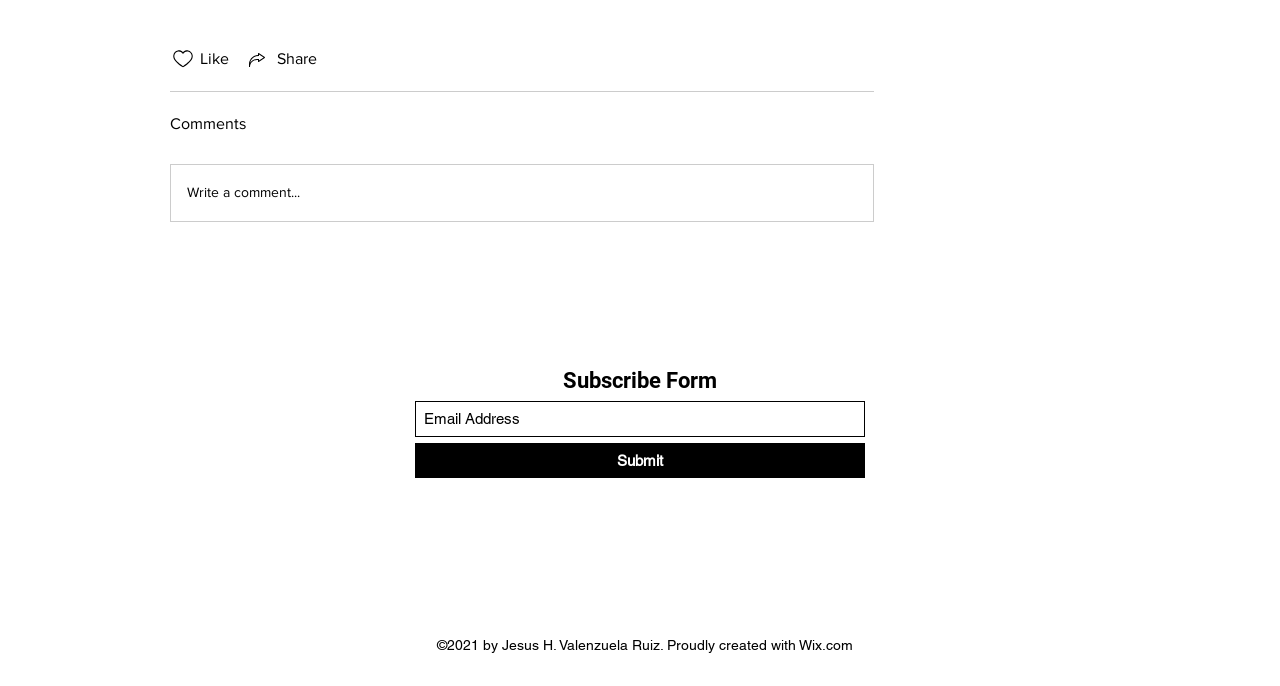Provide the bounding box coordinates of the HTML element this sentence describes: "aria-label="Email Address" name="email" placeholder="Email Address"". The bounding box coordinates consist of four float numbers between 0 and 1, i.e., [left, top, right, bottom].

[0.324, 0.585, 0.676, 0.637]